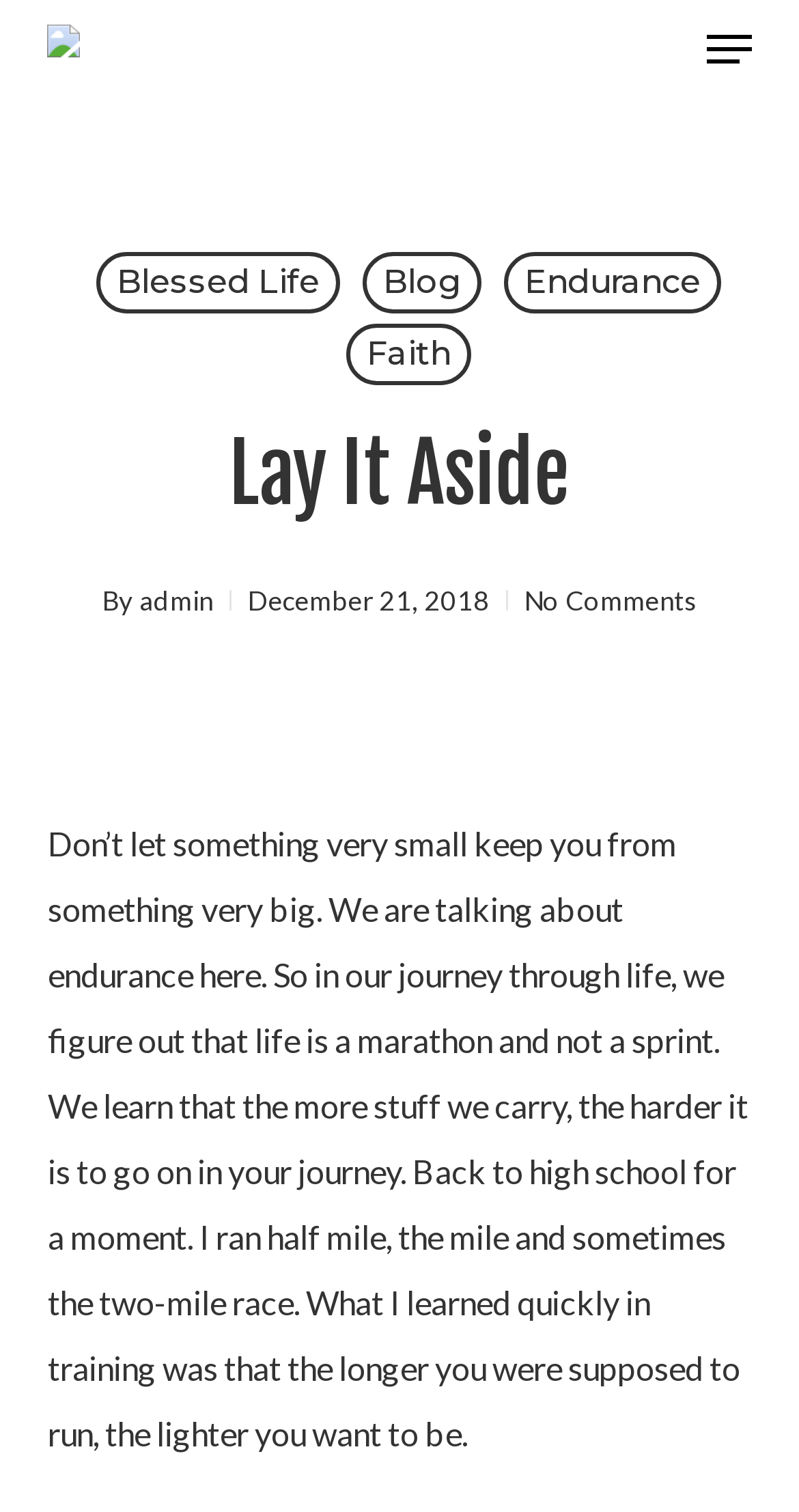How many main categories are there in the navigation menu?
Can you offer a detailed and complete answer to this question?

By examining the links on the webpage, we can see that there are four main categories: 'Blessed Life', 'Blog', 'Endurance', and 'Faith'. These categories are likely part of the navigation menu, as they are grouped together and have a similar layout.